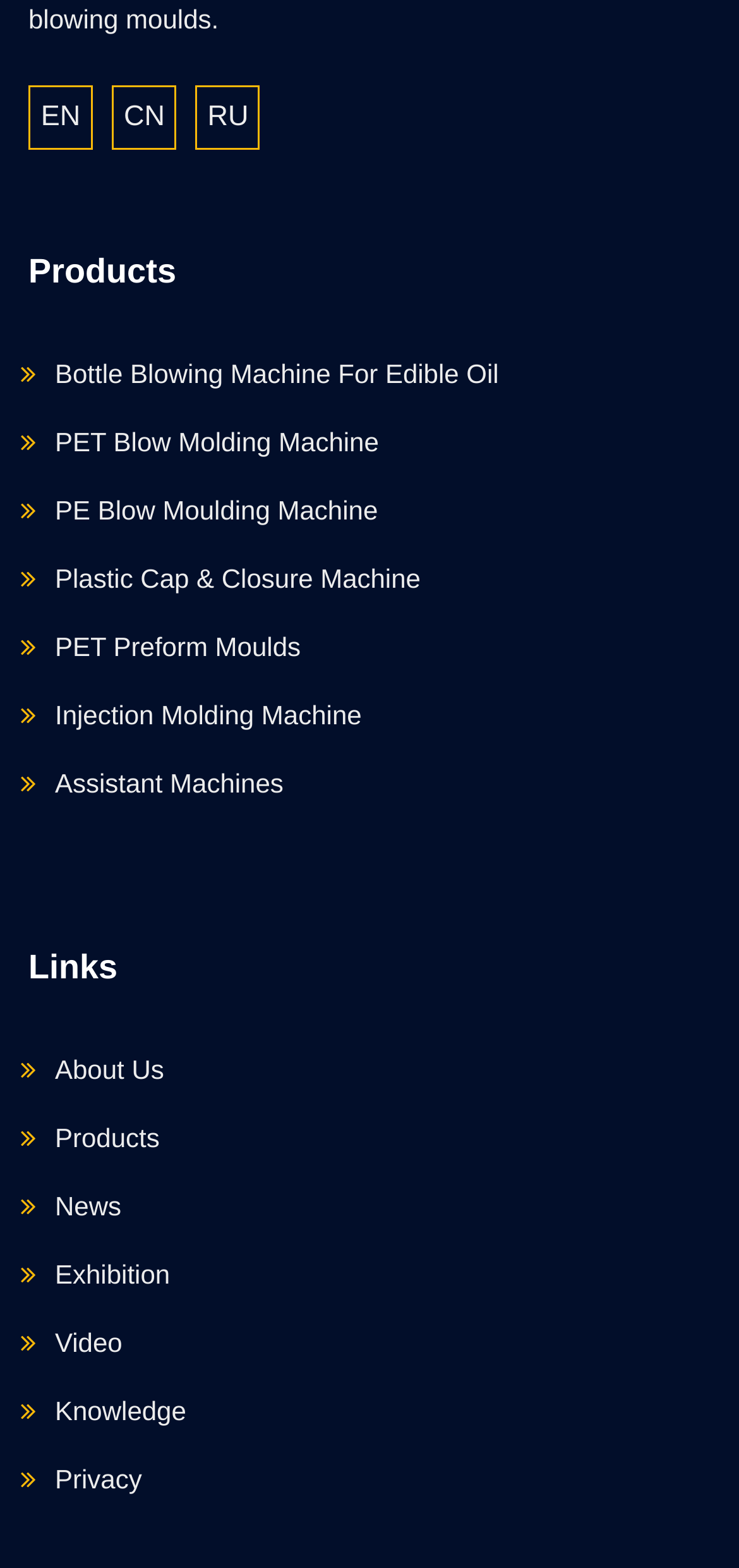Please identify the bounding box coordinates of the area that needs to be clicked to fulfill the following instruction: "Watch videos."

[0.038, 0.84, 0.166, 0.884]